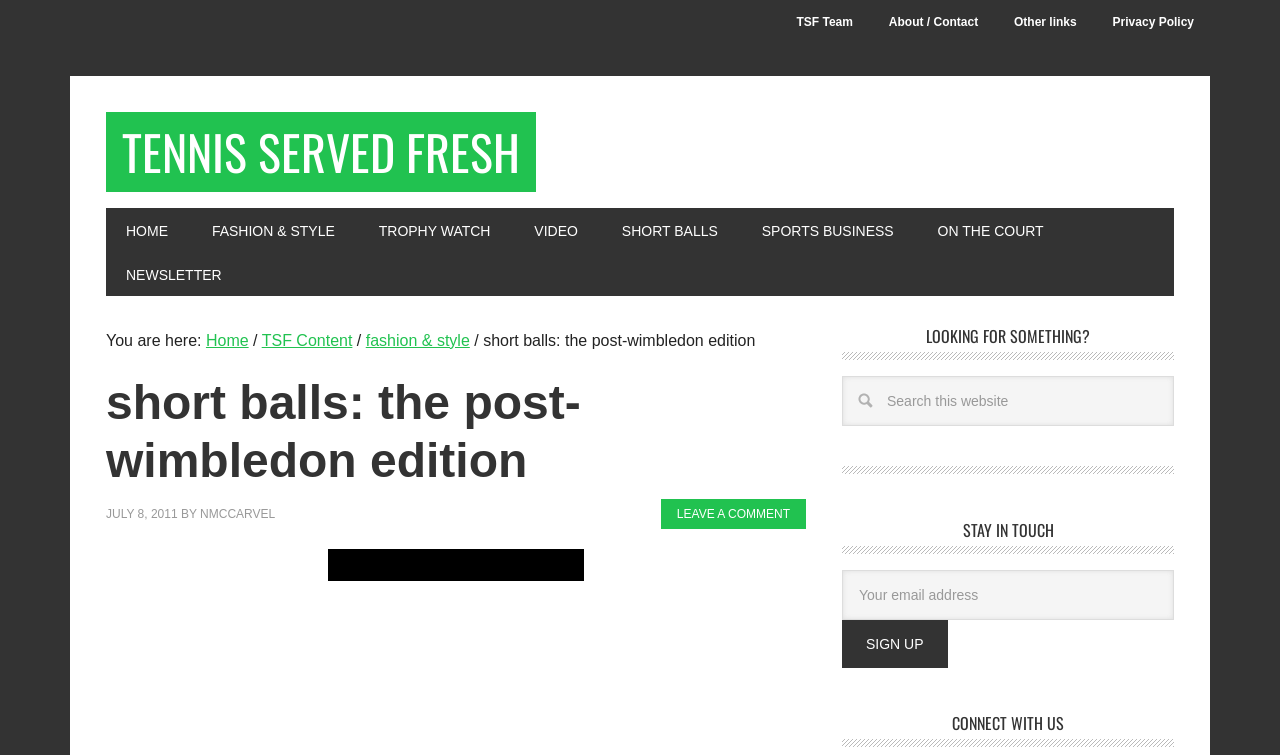What is the name of the website?
Provide a detailed answer to the question using information from the image.

I determined the name of the website by looking at the link 'TENNIS SERVED FRESH' with bounding box coordinates [0.083, 0.148, 0.419, 0.254], which is likely to be the website's title.